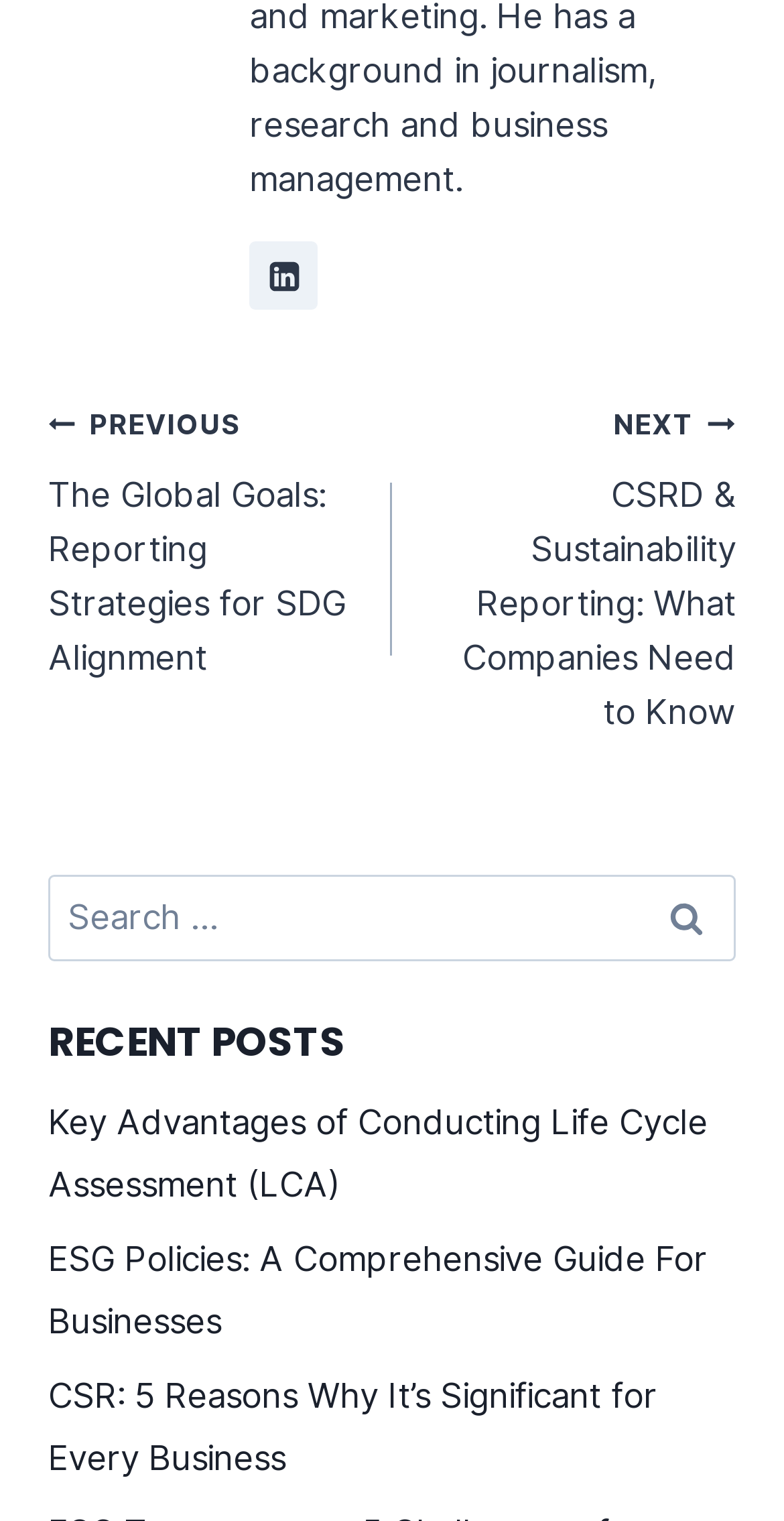Locate the bounding box coordinates of the UI element described by: "parent_node: Search for: value="Search"". The bounding box coordinates should consist of four float numbers between 0 and 1, i.e., [left, top, right, bottom].

[0.81, 0.575, 0.938, 0.632]